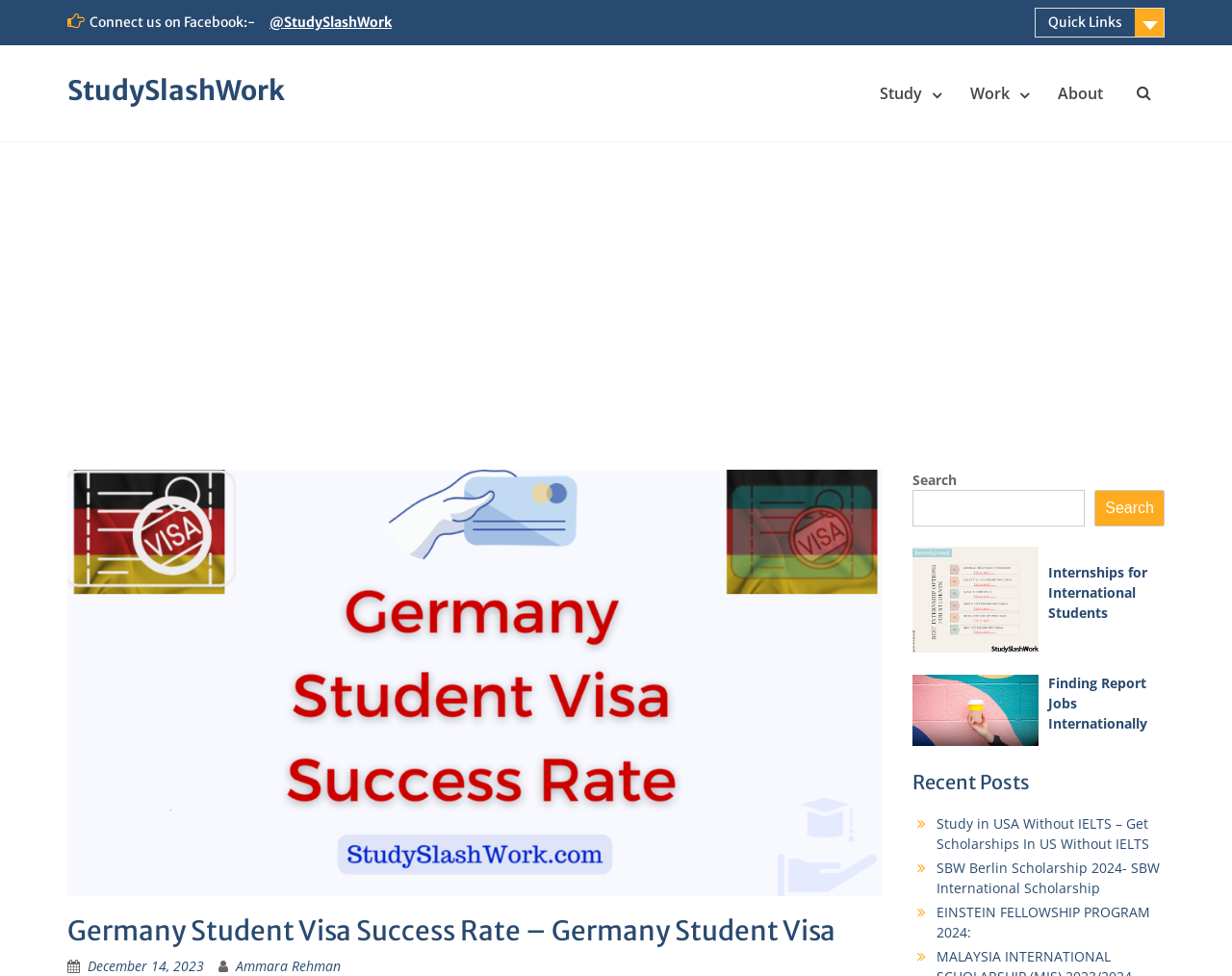Please determine the bounding box coordinates for the element that should be clicked to follow these instructions: "Learn about studying in USA without IELTS".

[0.76, 0.834, 0.932, 0.874]